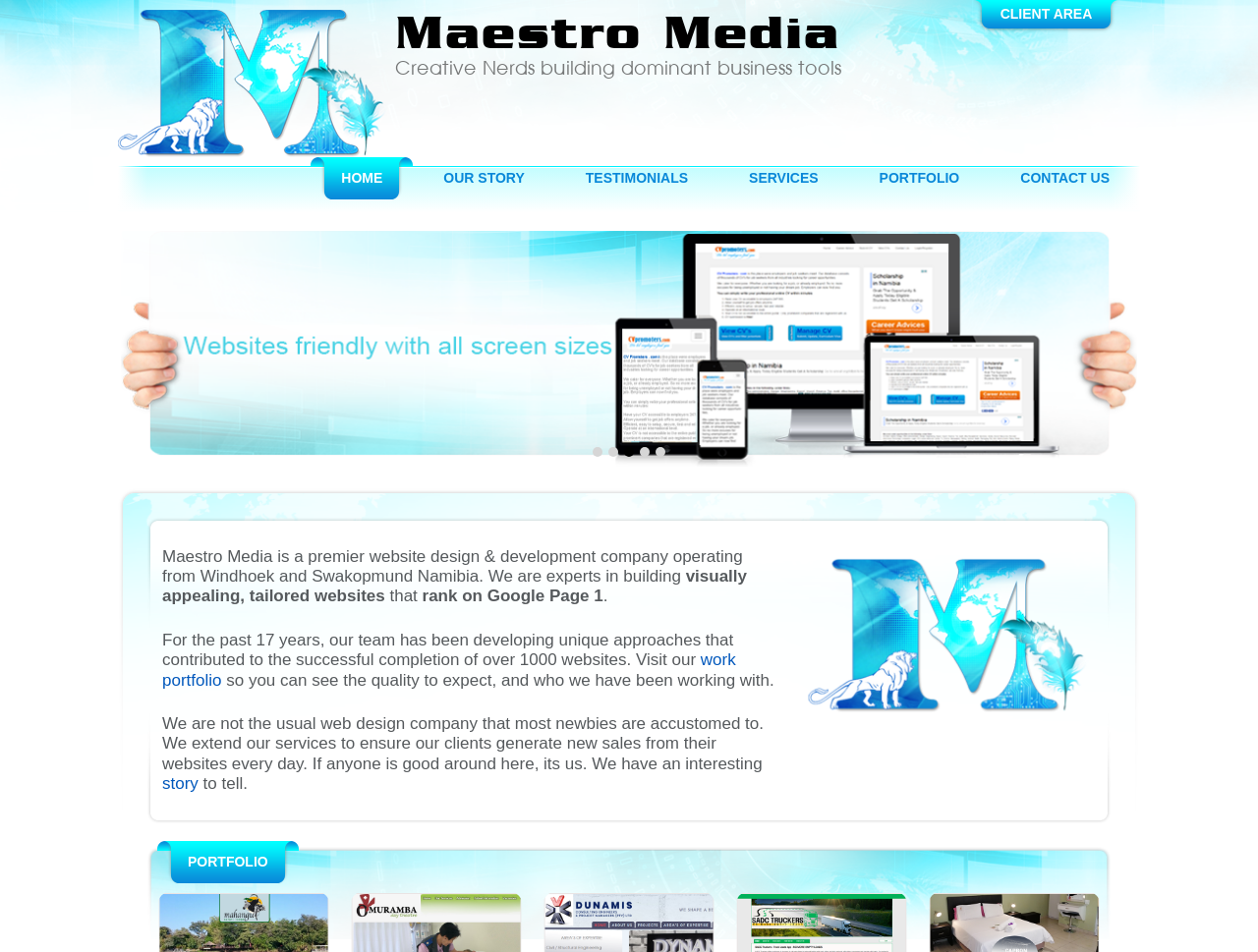Identify the bounding box coordinates of the specific part of the webpage to click to complete this instruction: "Visit the homepage".

None